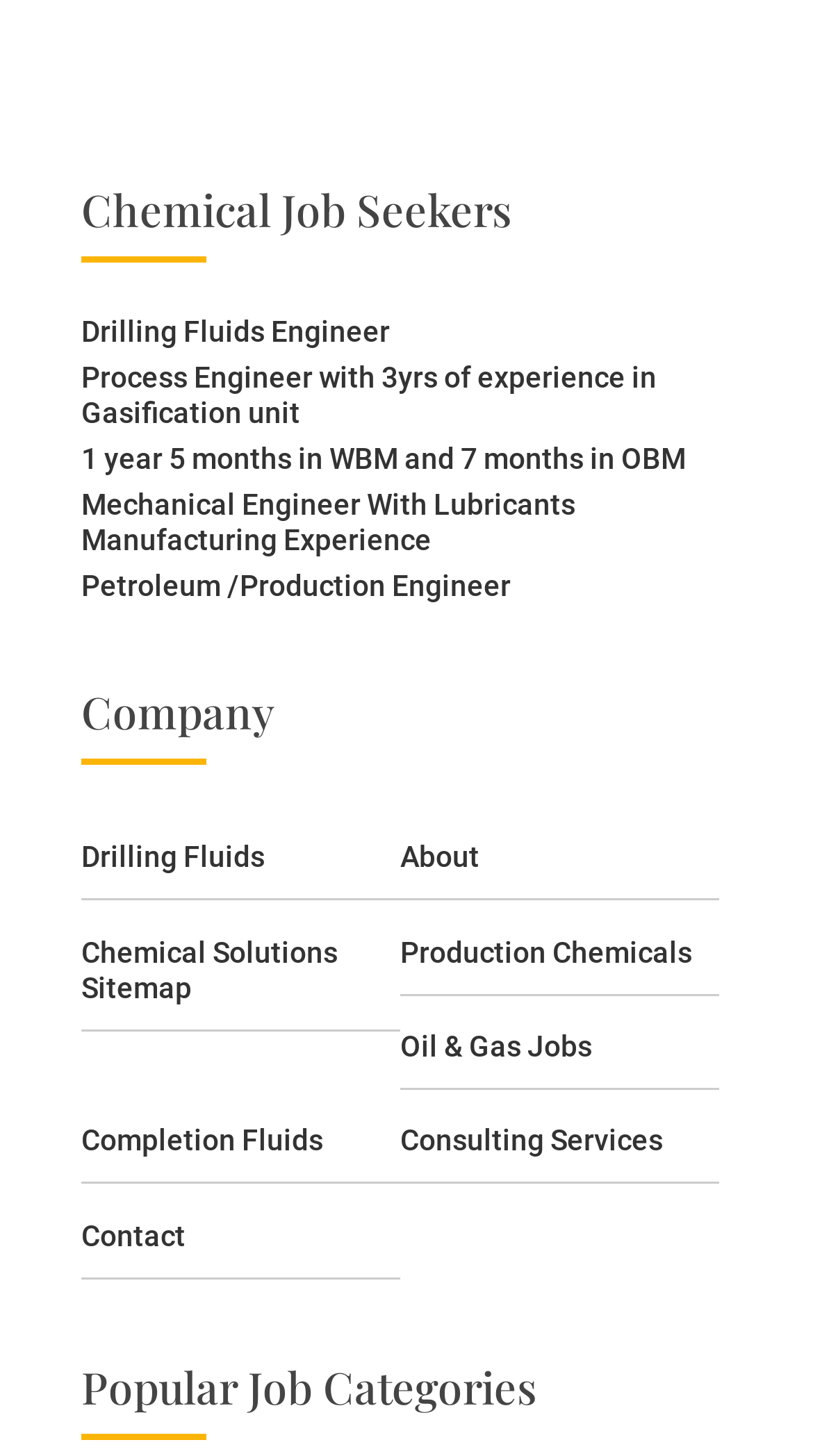What is the topic of the 'Production Chemicals' link?
Please answer using one word or phrase, based on the screenshot.

Chemicals for production